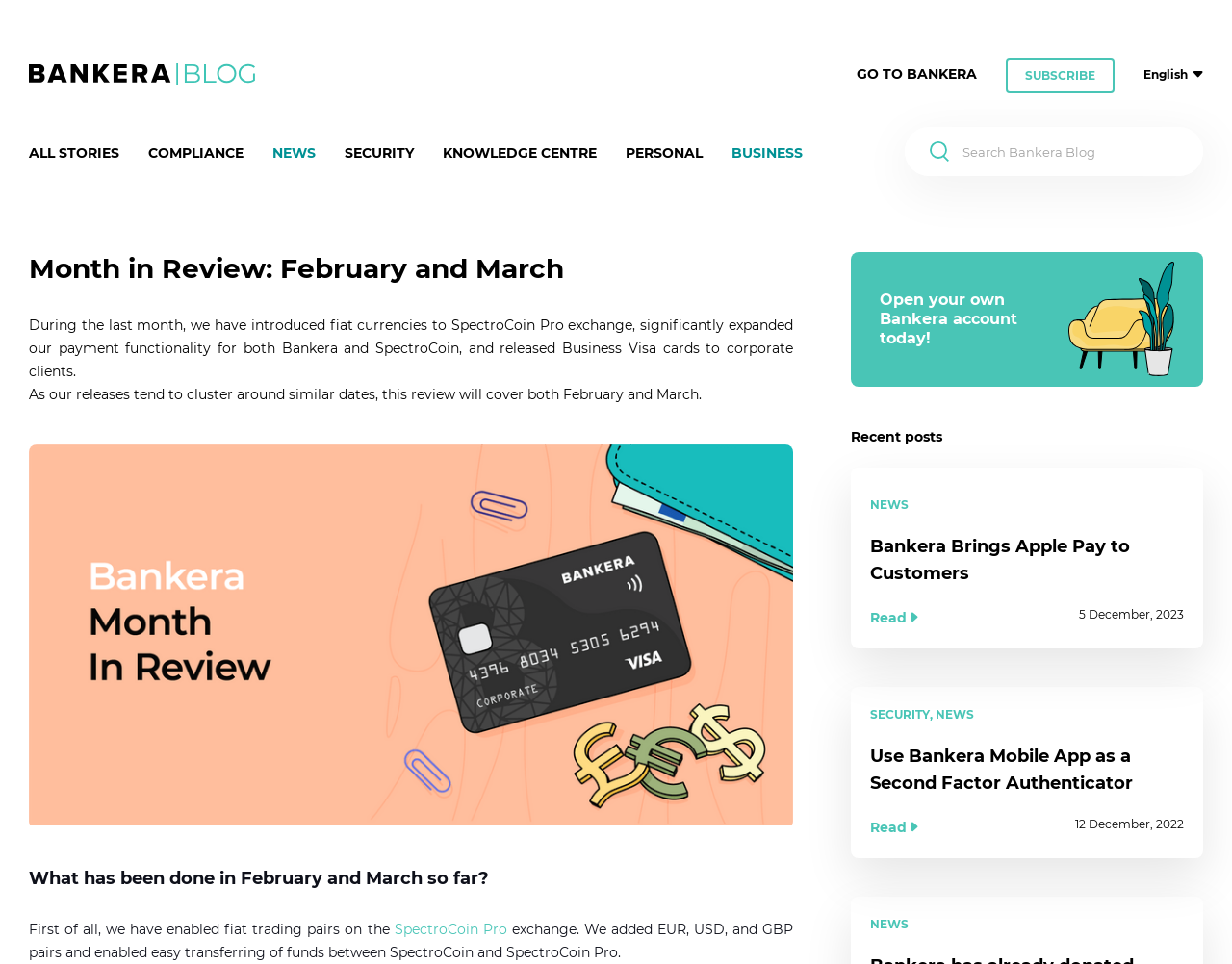What is the topic of the 'Month in Review' section?
Carefully examine the image and provide a detailed answer to the question.

I inferred the topic of the 'Month in Review' section by reading the text, which mentions 'fiat currencies', 'payment functionality', and 'Business Visa cards', indicating that the topic is related to business developments.